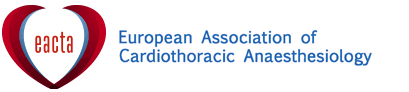Summarize the image with a detailed caption.

The image features the logo of the European Association of Cardiothoracic Anaesthesiology (EACTA). This logo prominently displays a stylized heart design, incorporating a deep red color that outlines the heart shape, while the inside features the letters "eacta" in a striking red font. Adjacent to this, the full name of the association is presented in a professional blue typeface, emphasizing the organization’s focus on advancing the field of cardiothoracic anaesthesiology. The imagery reflects a commitment to healthcare and the community the association serves.